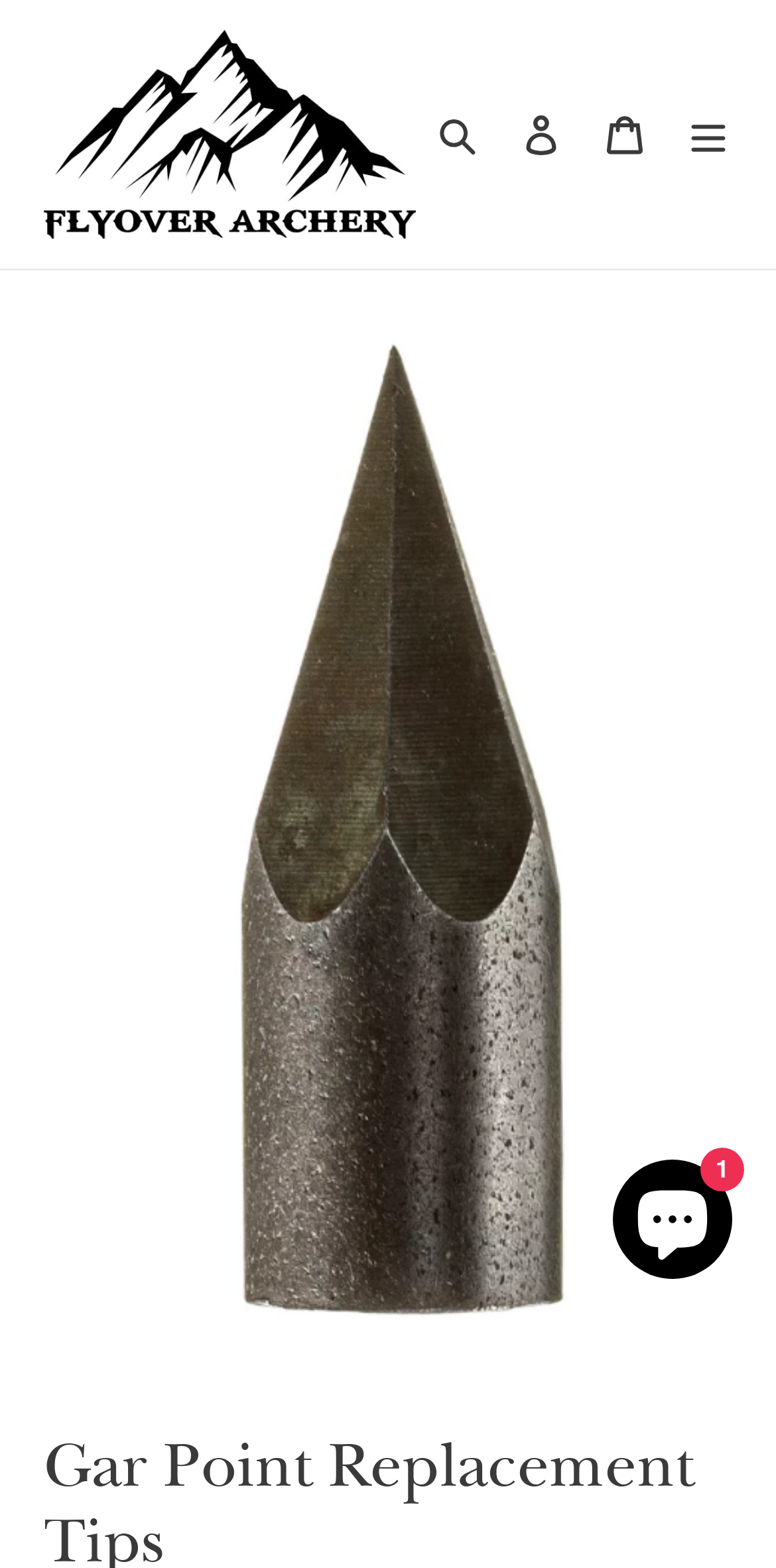Describe the webpage in detail, including text, images, and layout.

The webpage is about Muzzy Carp Point Replacement Tips, which are screw-on tips designed for proper penetration on soft-fleshed fish such as carp. 

At the top left of the page, there is a link and an image with the text "flyover archery and outdoors". To the right of this, there are three links: "Search", "Log in", and "Cart". Next to these links is a button labeled "Menu" that controls a mobile navigation menu.

Below these elements, there is a large image that takes up most of the page, displaying the product "Gar Point Replacement Tips". 

At the bottom right of the page, there is a chat window with a button labeled "Chat window" and an image. Inside the chat window, there is a static text "1".